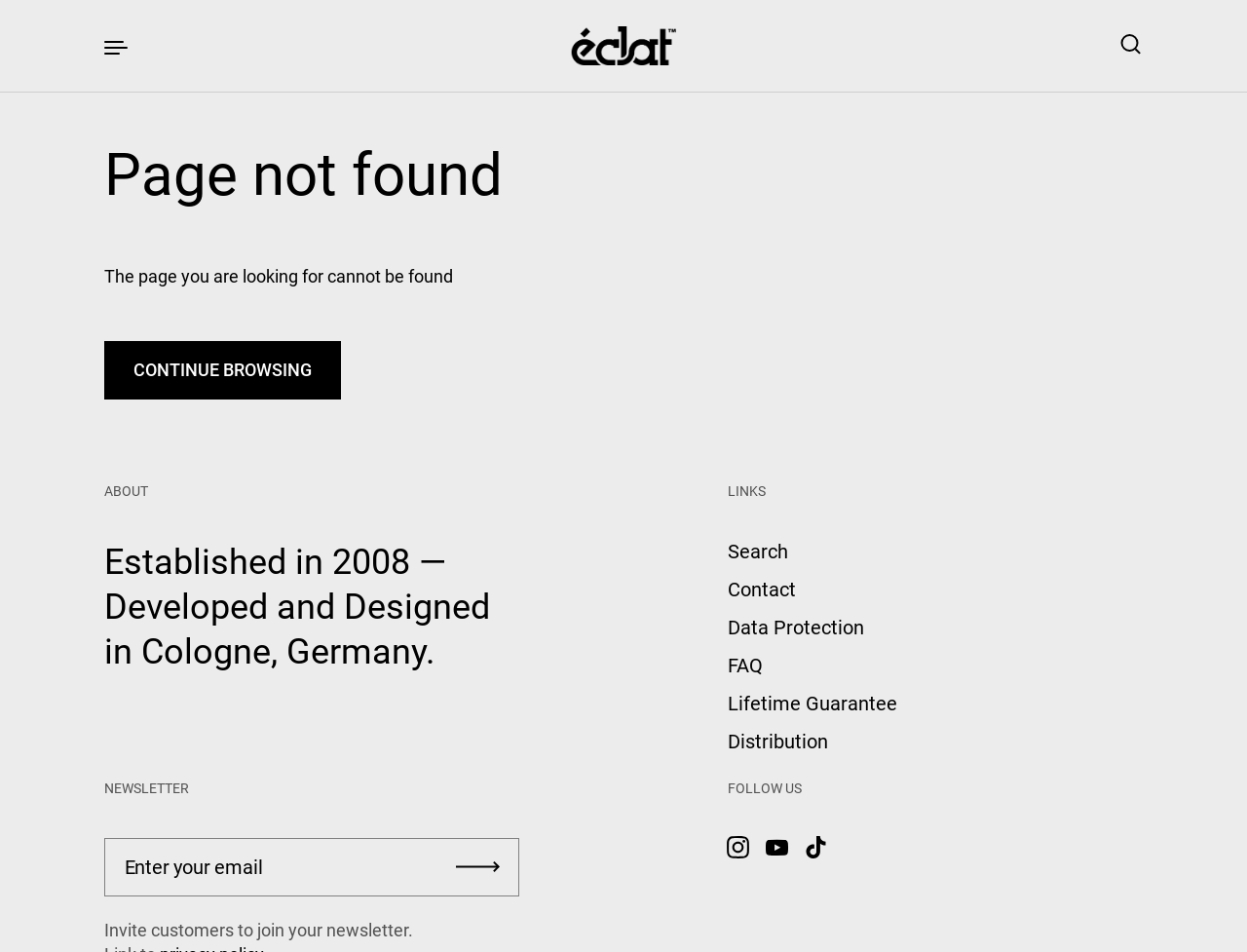Respond to the question below with a single word or phrase:
How many social media links are on the page?

3